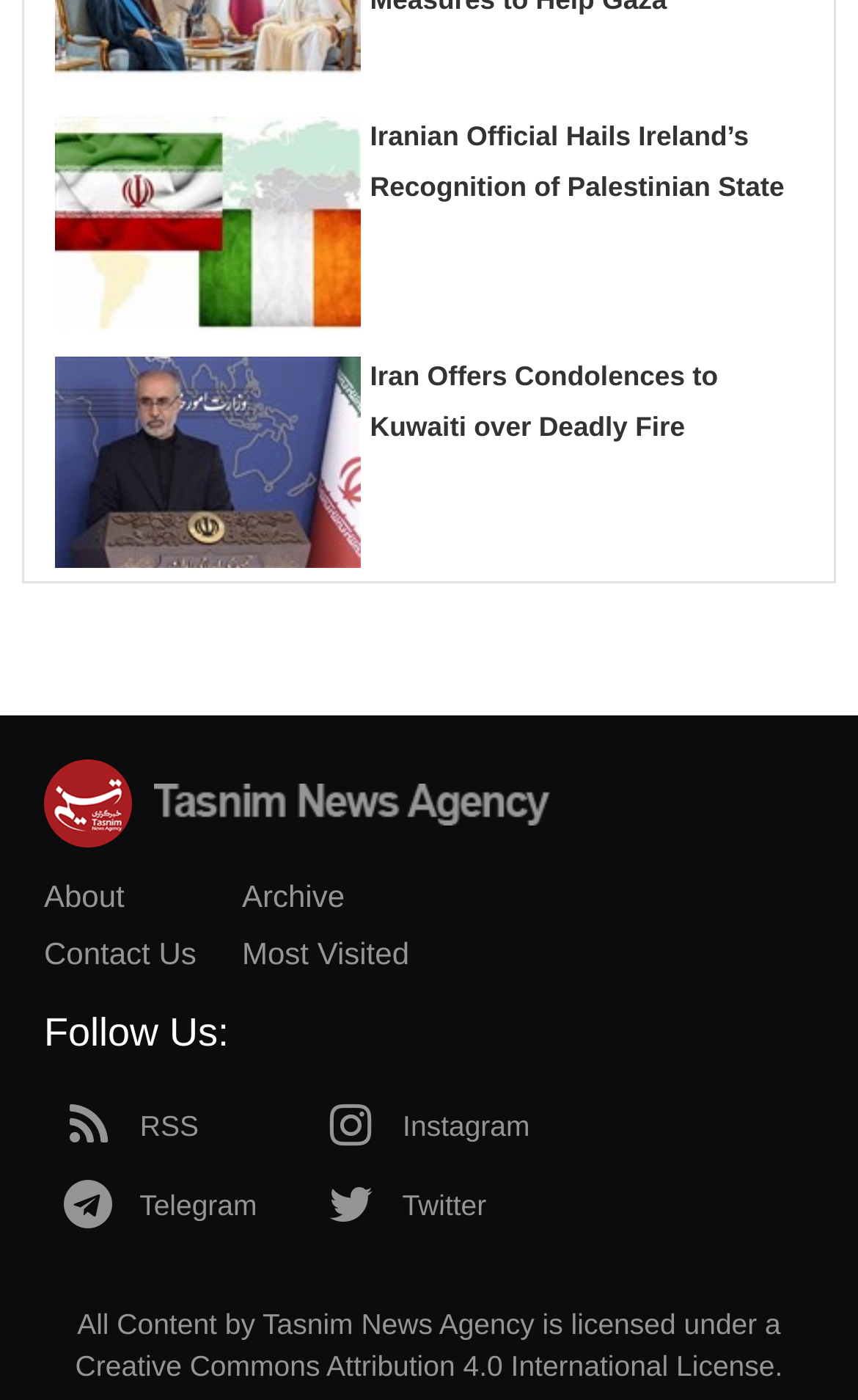Determine the bounding box coordinates of the UI element that matches the following description: "Instagram". The coordinates should be four float numbers between 0 and 1 in the format [left, top, right, bottom].

[0.357, 0.786, 0.618, 0.817]